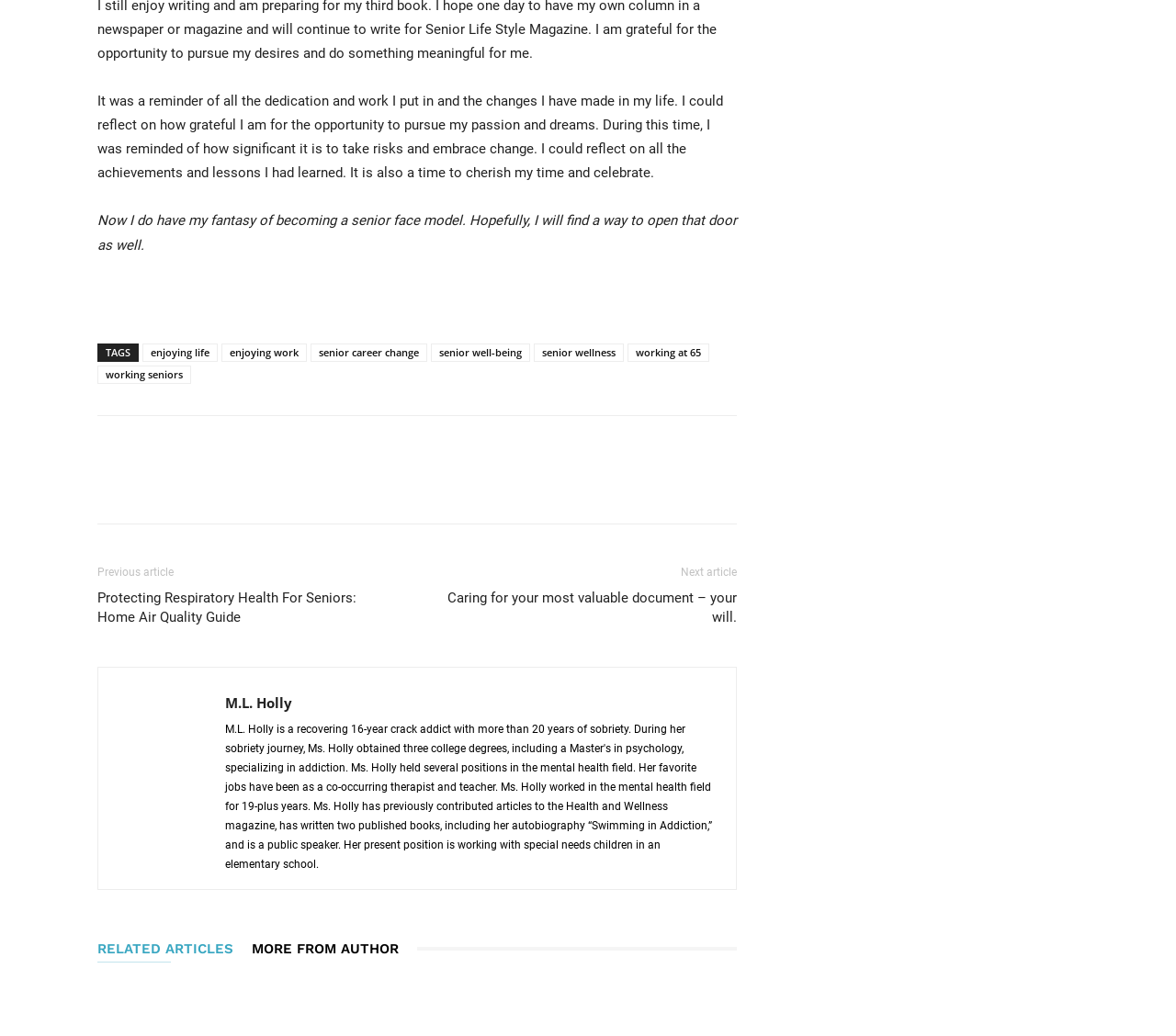Can you find the bounding box coordinates for the element to click on to achieve the instruction: "Check out 'Caring for your most valuable document – your will.' article"?

[0.373, 0.568, 0.627, 0.605]